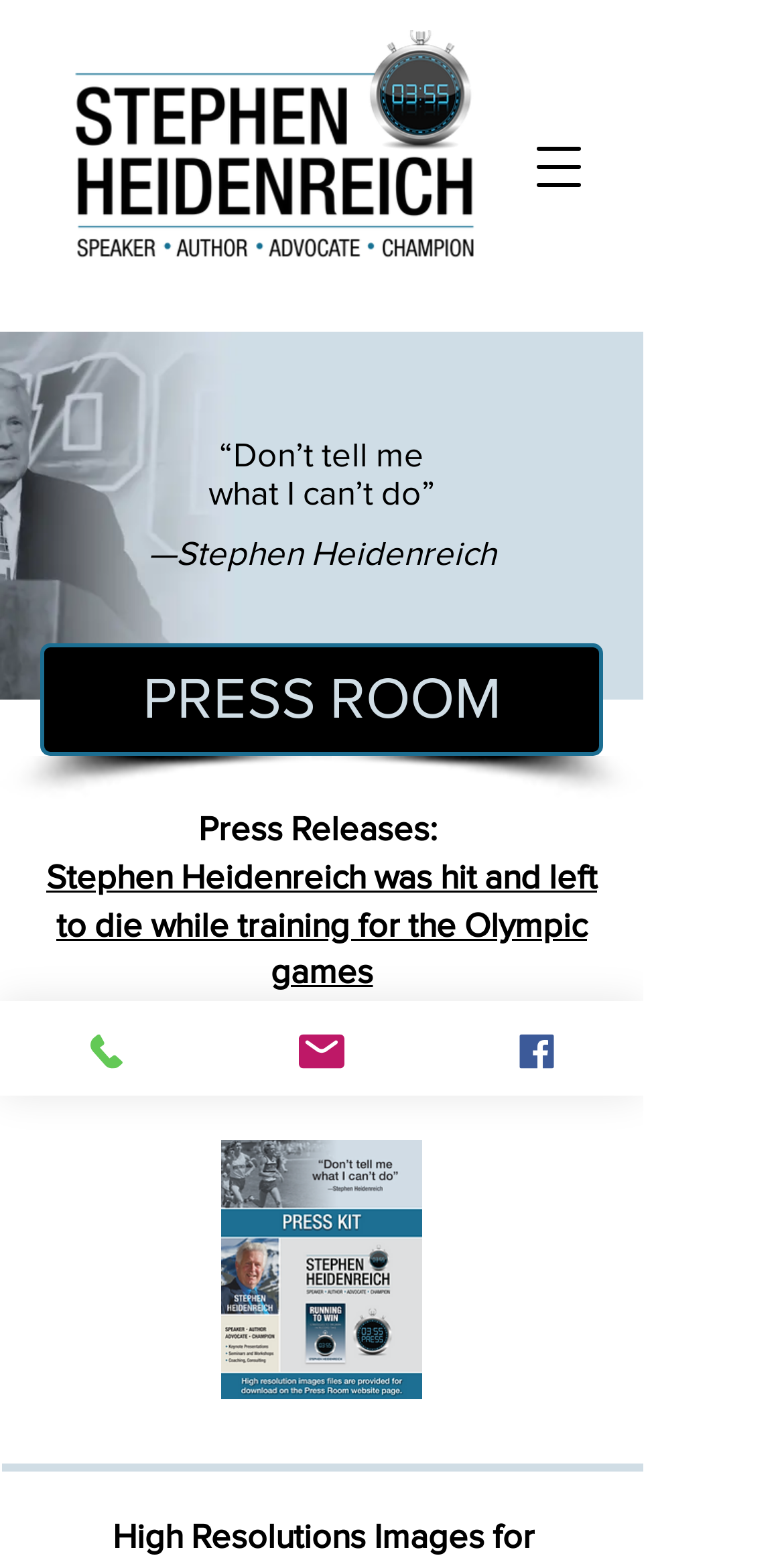Calculate the bounding box coordinates for the UI element based on the following description: "Phone". Ensure the coordinates are four float numbers between 0 and 1, i.e., [left, top, right, bottom].

[0.0, 0.643, 0.274, 0.703]